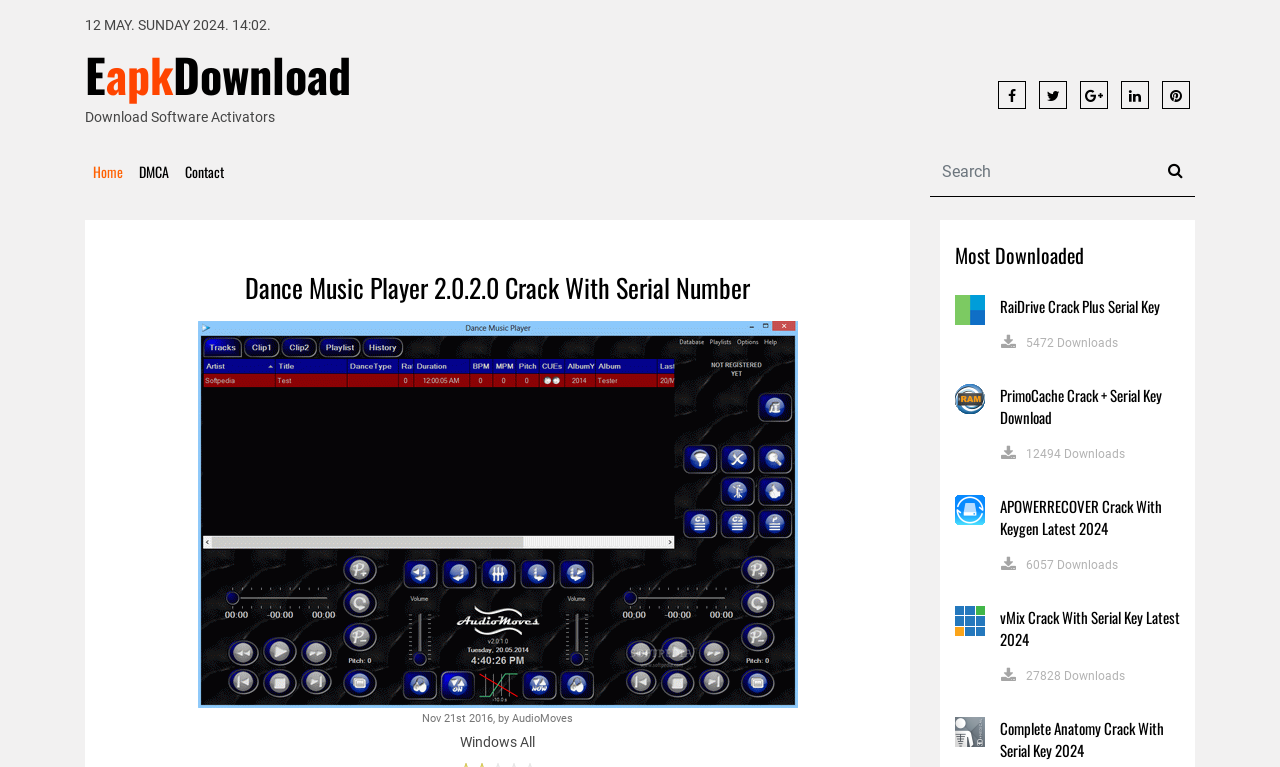How many downloads does vMix Crack With Serial Key Latest 2024 have?
Examine the screenshot and reply with a single word or phrase.

27828